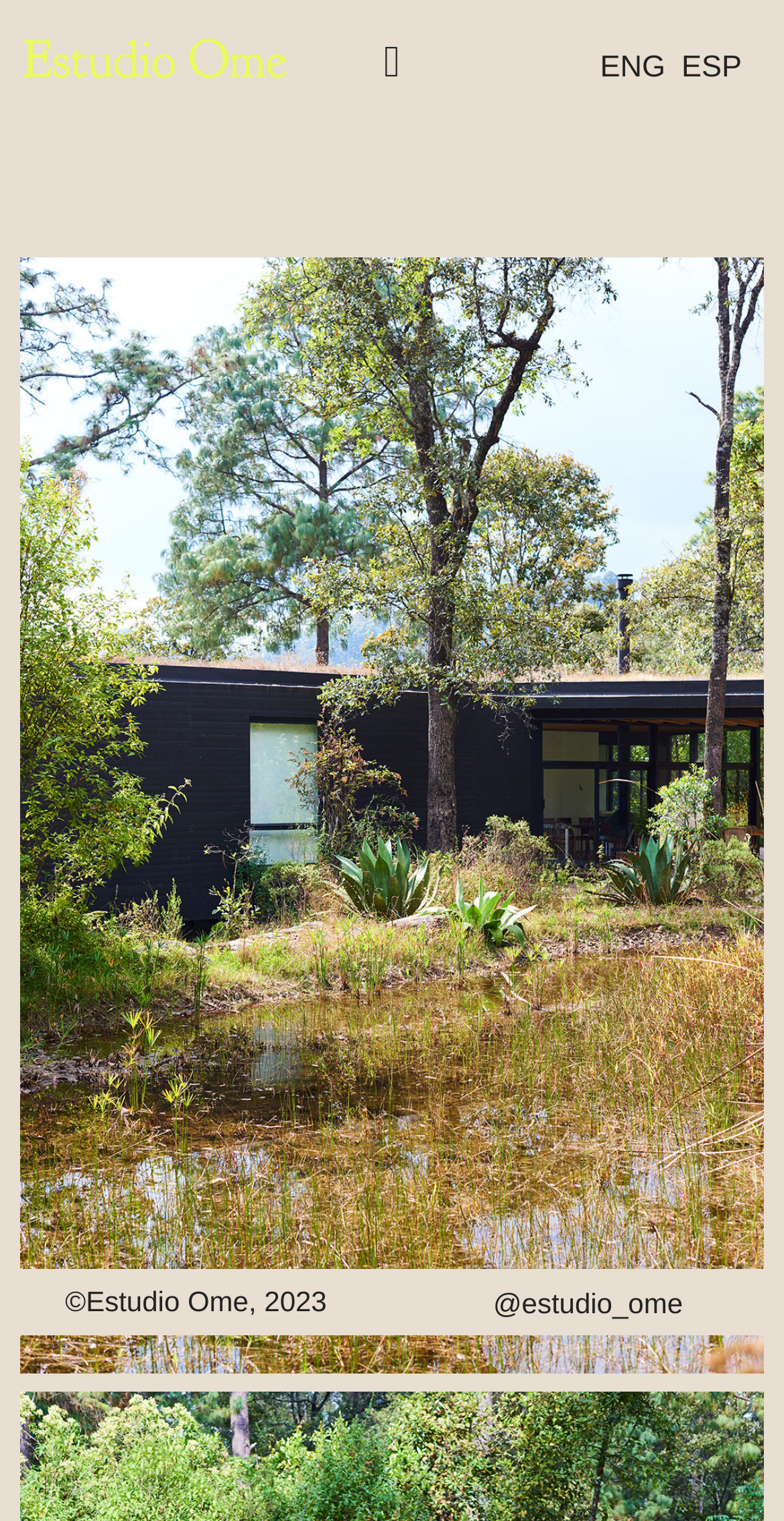Given the element description "alt="Logo-fluor-PNG" title="Logo-fluor-PNG"" in the screenshot, predict the bounding box coordinates of that UI element.

[0.013, 0.018, 0.387, 0.06]